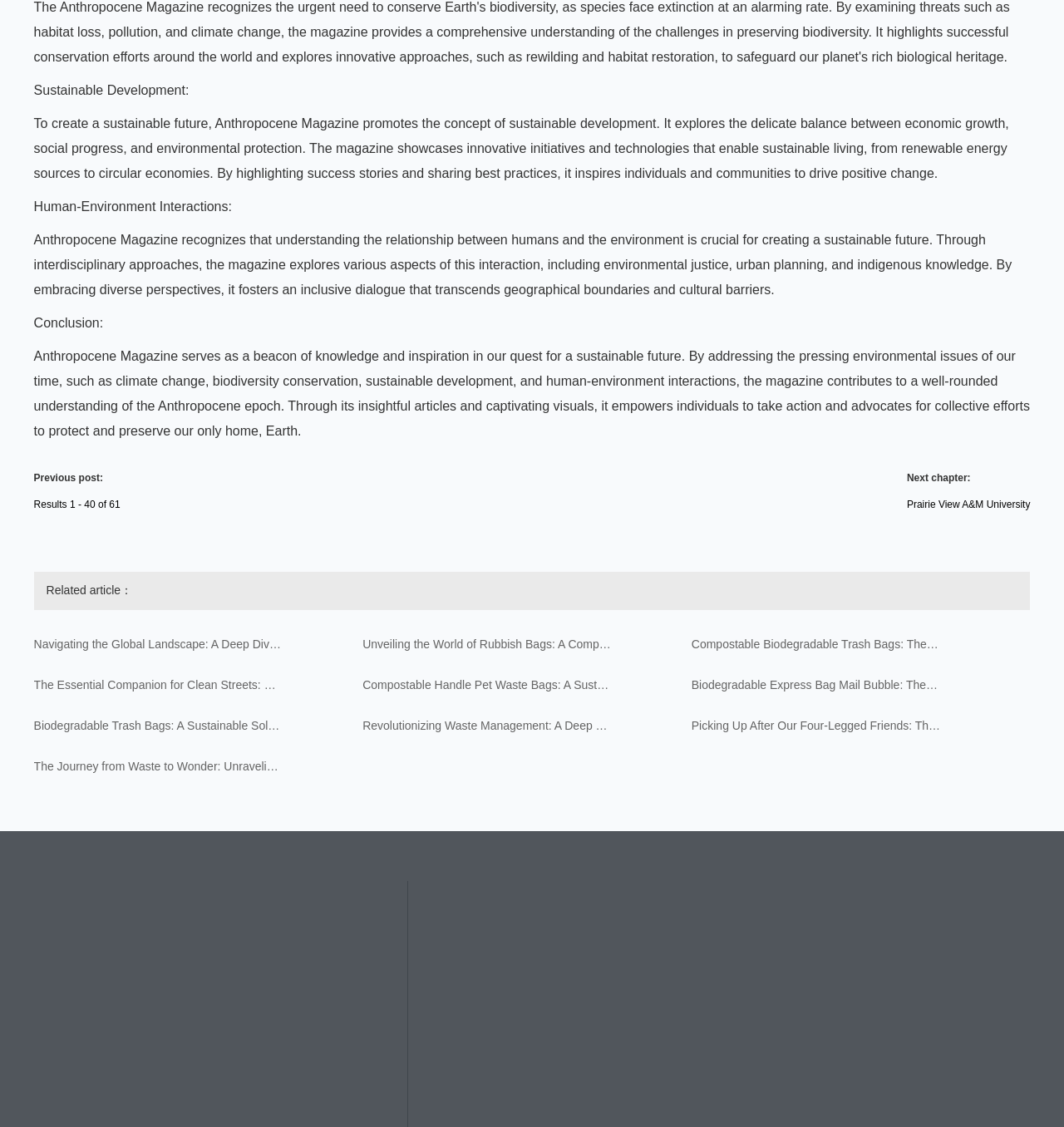Please determine the bounding box coordinates for the element with the description: "Prairie View A&M University".

[0.852, 0.443, 0.968, 0.453]